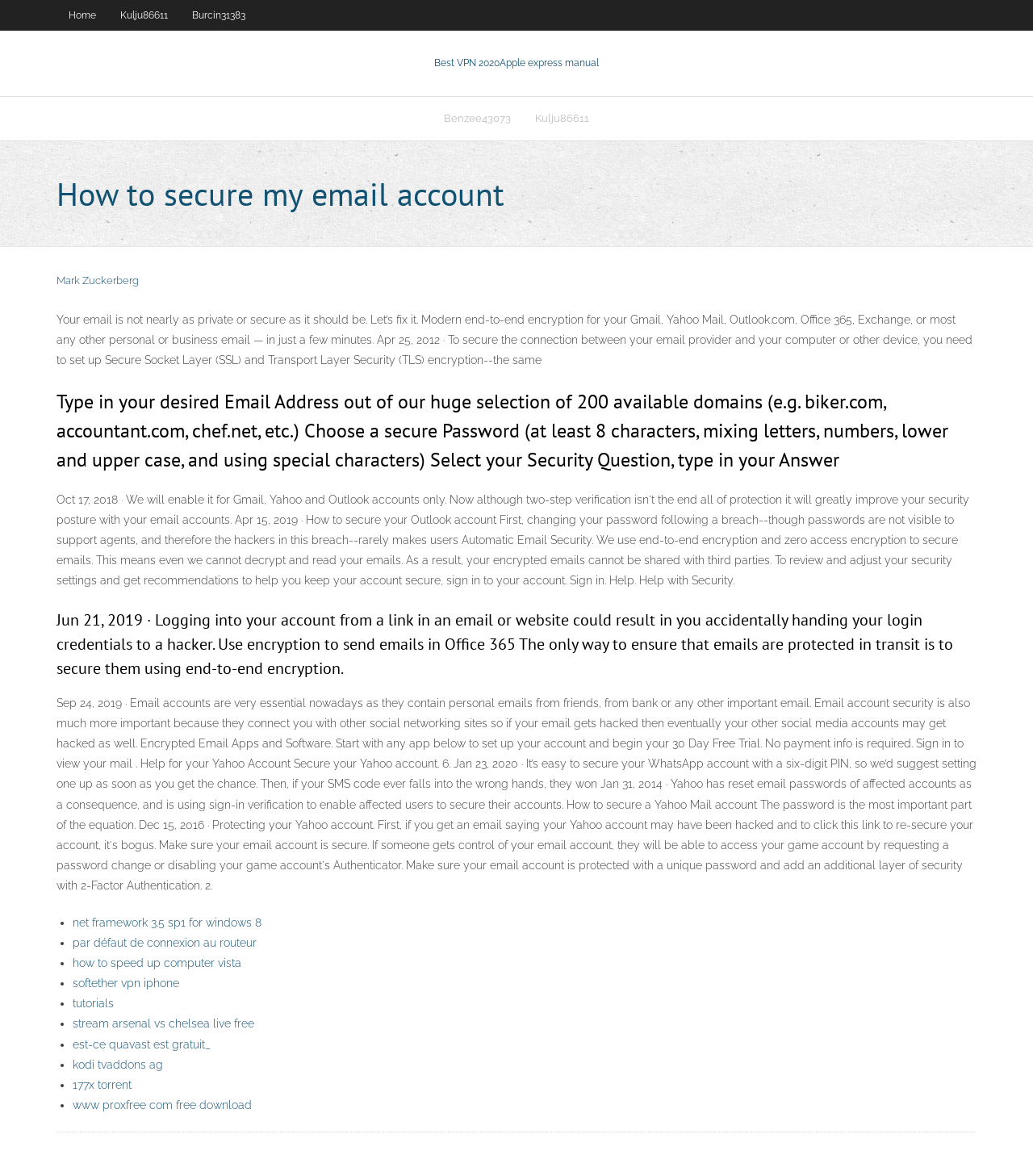What is the purpose of the webpage?
Based on the screenshot, give a detailed explanation to answer the question.

Based on the webpage's content, it appears to provide guidance on how to secure an email account, including setting up end-to-end encryption and using secure passwords.